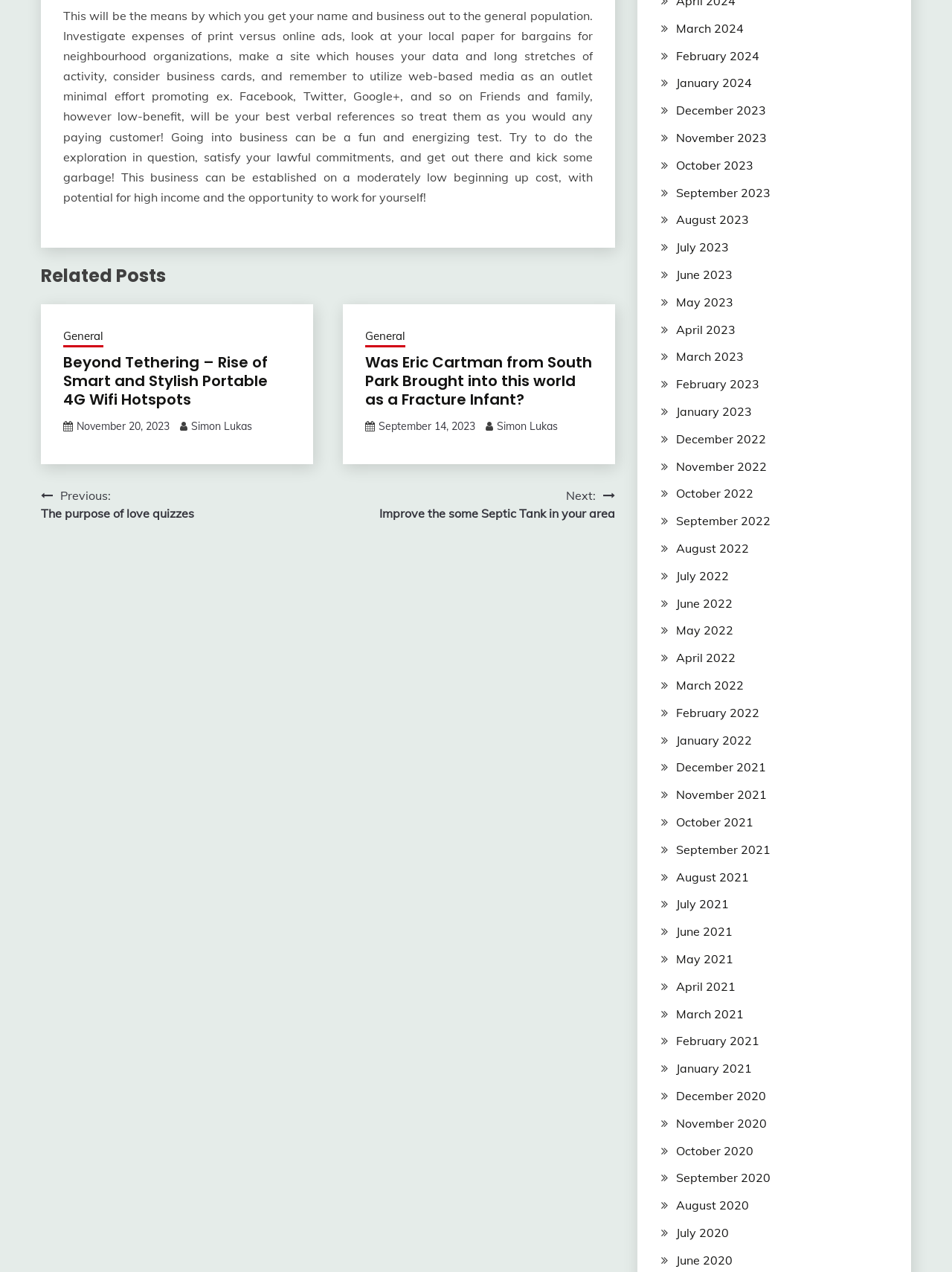Who wrote the post 'Was Eric Cartman from South Park Brought into this world as a Fracture Infant?'?
Based on the image, provide your answer in one word or phrase.

Simon Lukas